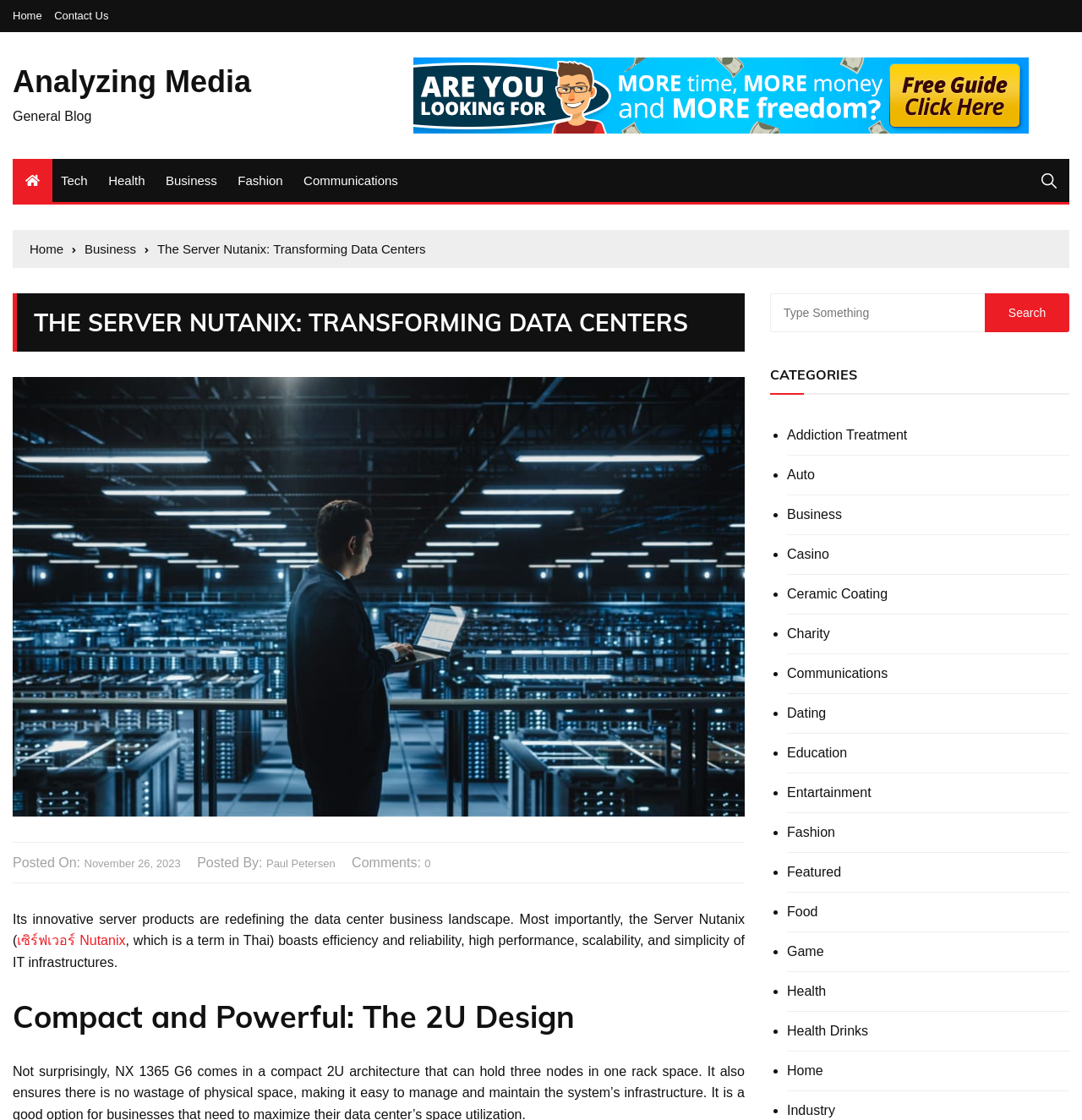Please give a succinct answer using a single word or phrase:
What is the design of the server product?

2U Design